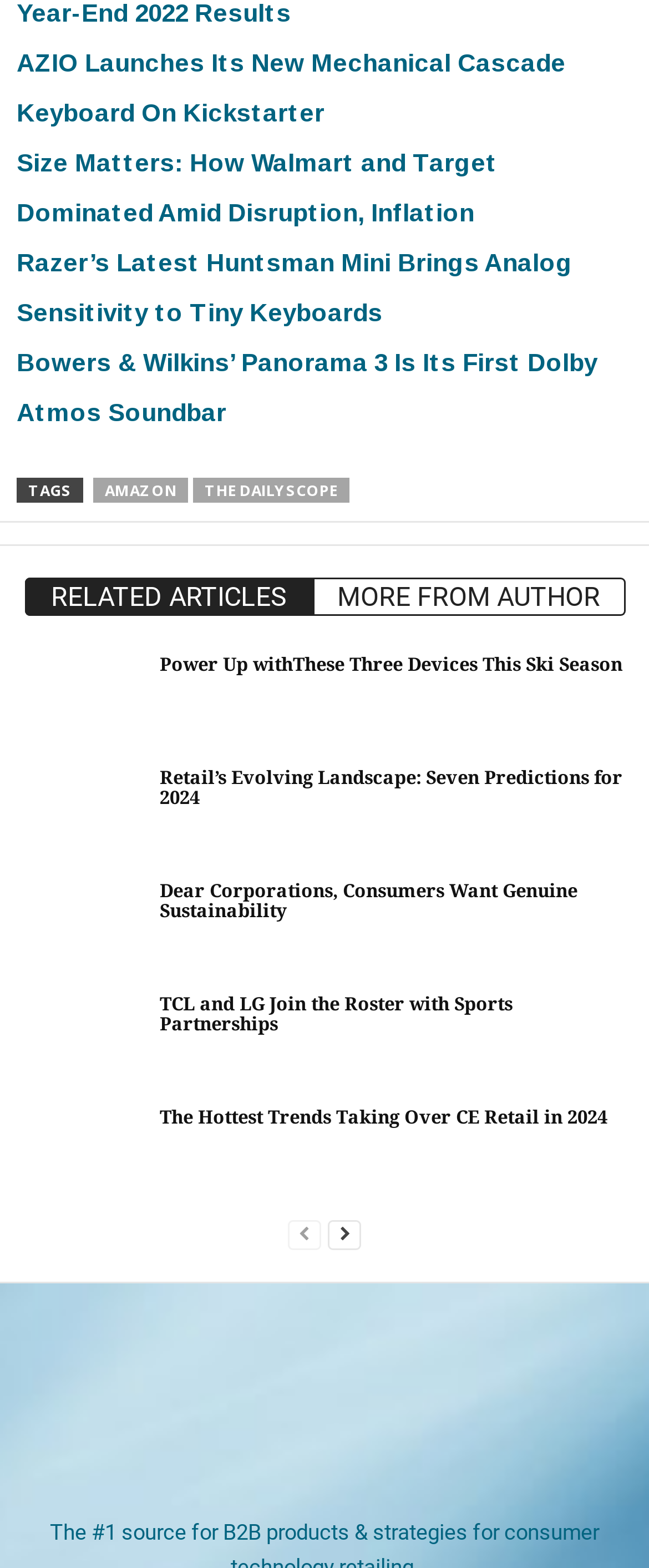Pinpoint the bounding box coordinates of the clickable element to carry out the following instruction: "Read the 'TAGS' section."

[0.044, 0.306, 0.11, 0.319]